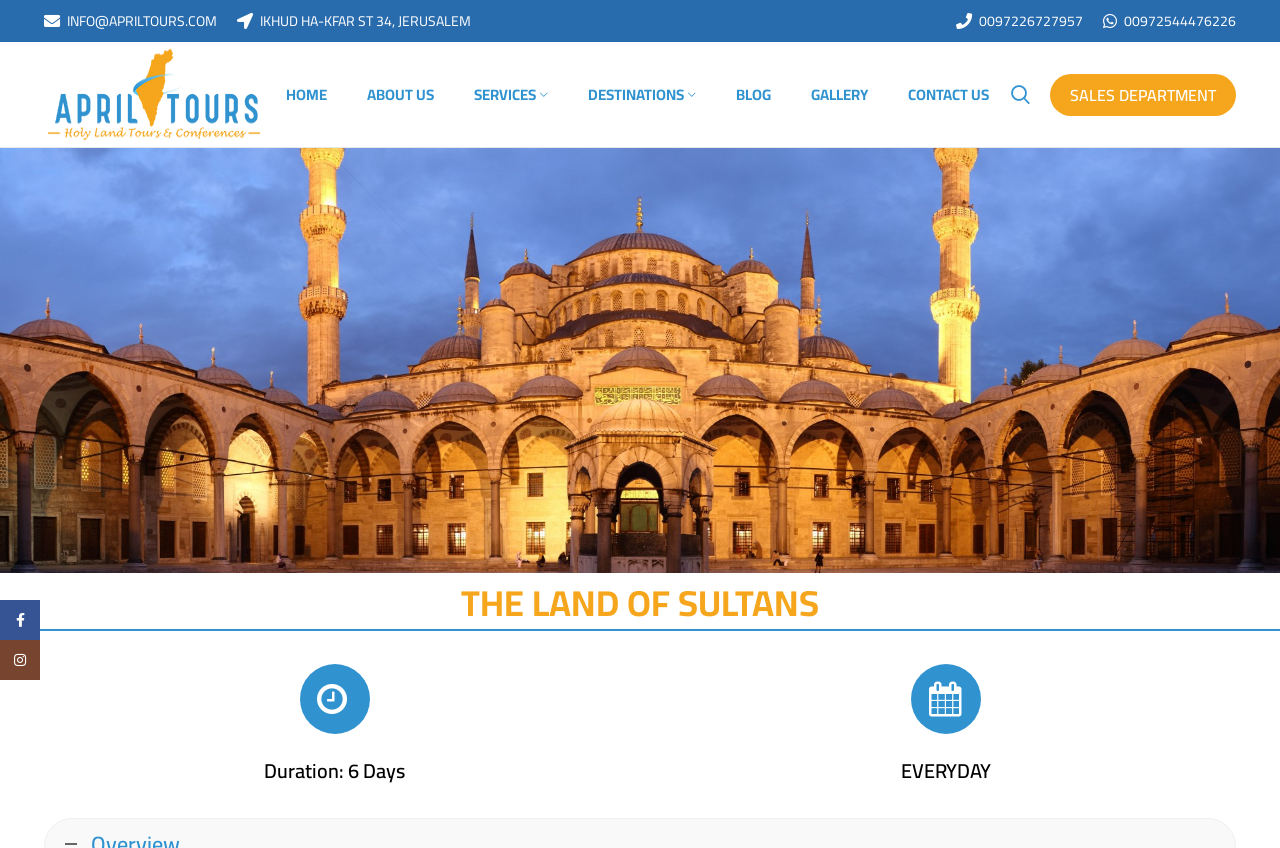Answer the question below in one word or phrase:
How many navigation menus are there?

2